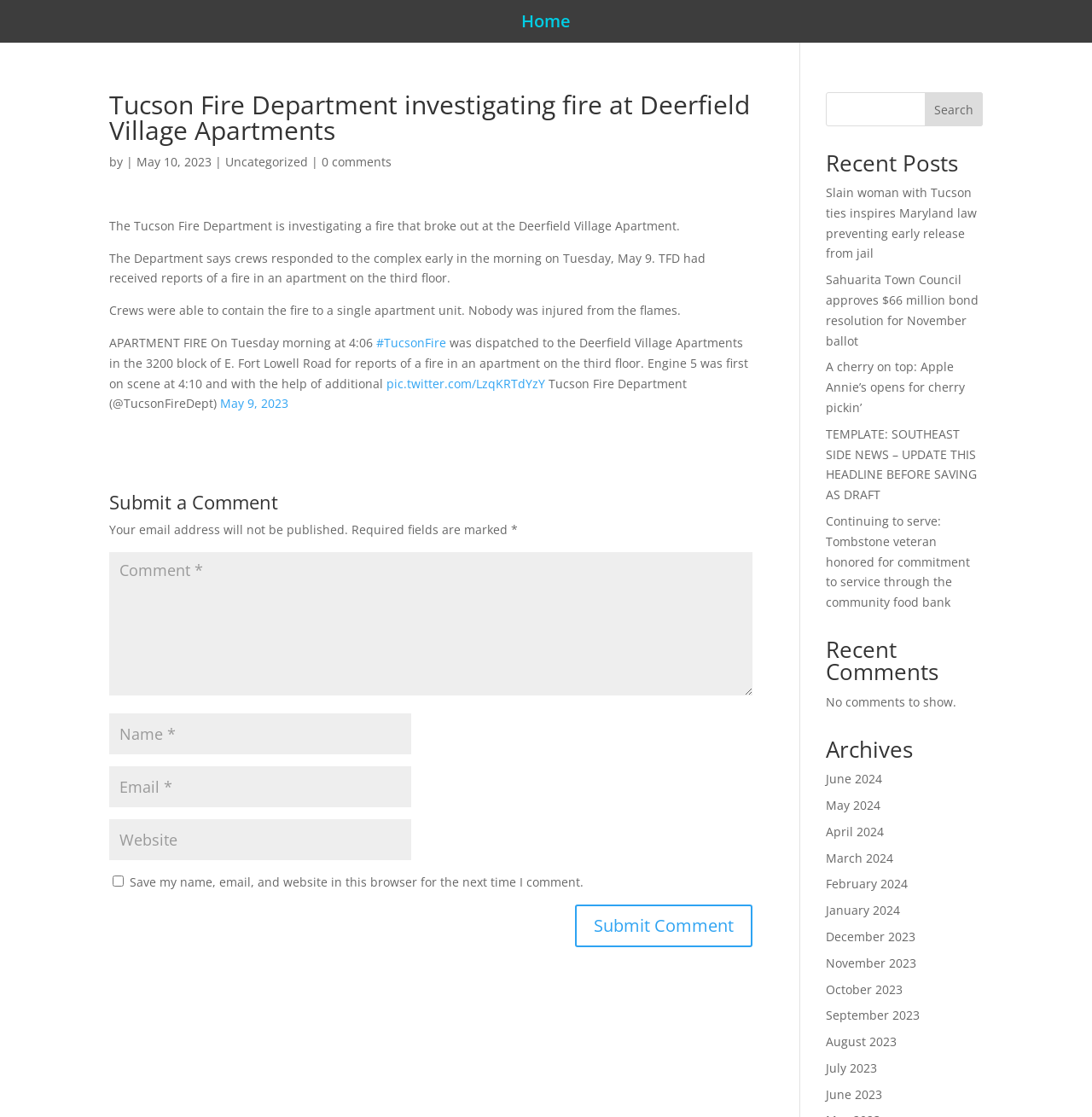Locate the bounding box coordinates of the element that should be clicked to execute the following instruction: "Search for something".

[0.756, 0.083, 0.9, 0.113]